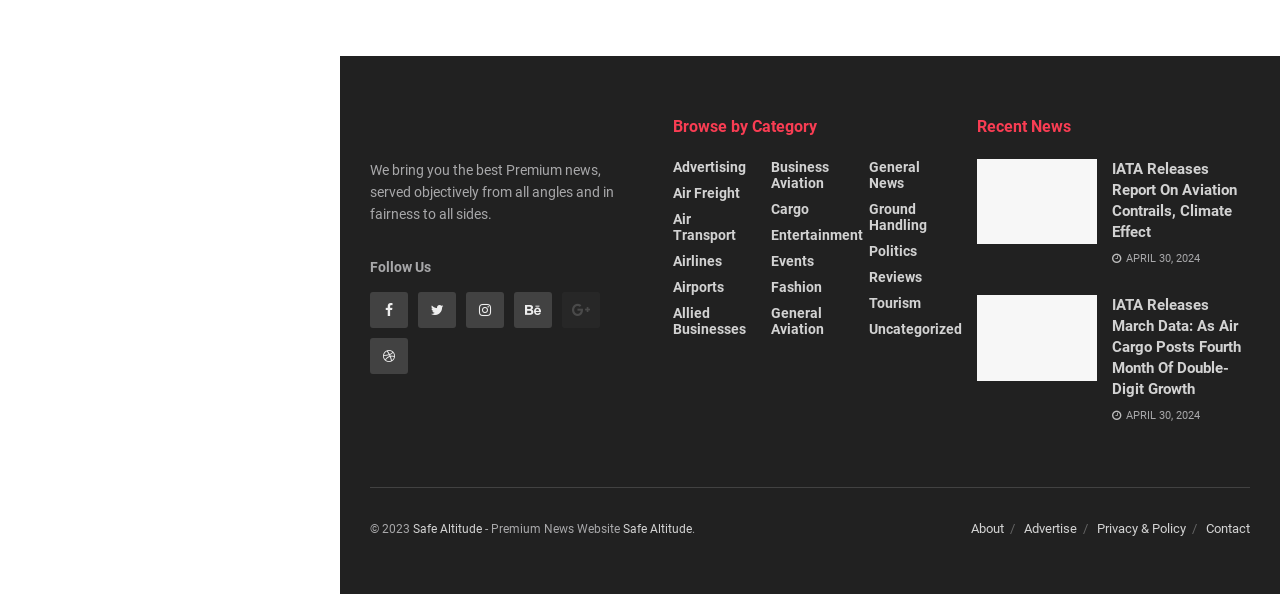Identify the bounding box coordinates of the region that should be clicked to execute the following instruction: "Read recent news about IATA and Atkins".

[0.763, 0.28, 0.857, 0.423]